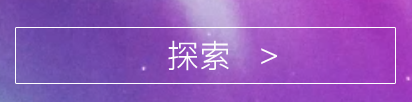Give a comprehensive caption for the image.

The image features a visually appealing button labeled "探索" (which translates to "Explore") against a captivating gradient background that transitions from purple to a softer hue. The button is prominently outlined, drawing attention to its purpose, inviting users to engage further. Its placement suggests it may serve as a navigation link, encouraging visitors to delve deeper into the content or offerings of the VTN会员俱乐部 (VTN Membership Club) website, associated with the electronic commerce company 杭州唯堂电子商务有限公司 (Hangzhou Weitang E-Commerce Co., Ltd.). This button is part of a digital interface designed to enhance user experience through interactive elements.